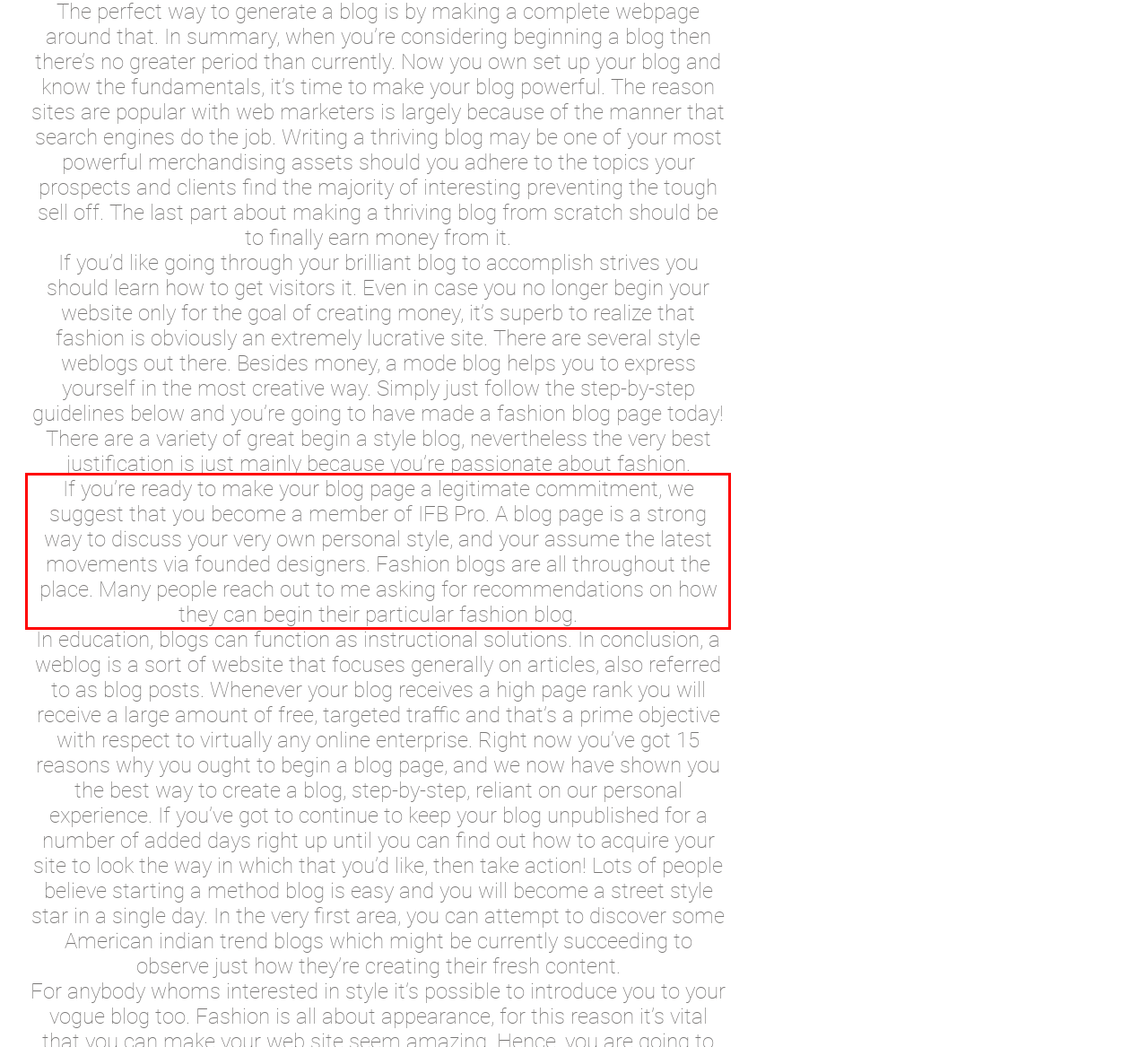Using the provided screenshot of a webpage, recognize and generate the text found within the red rectangle bounding box.

If you’re ready to make your blog page a legitimate commitment, we suggest that you become a member of IFB Pro. A blog page is a strong way to discuss your very own personal style, and your assume the latest movements via founded designers. Fashion blogs are all throughout the place. Many people reach out to me asking for recommendations on how they can begin their particular fashion blog.